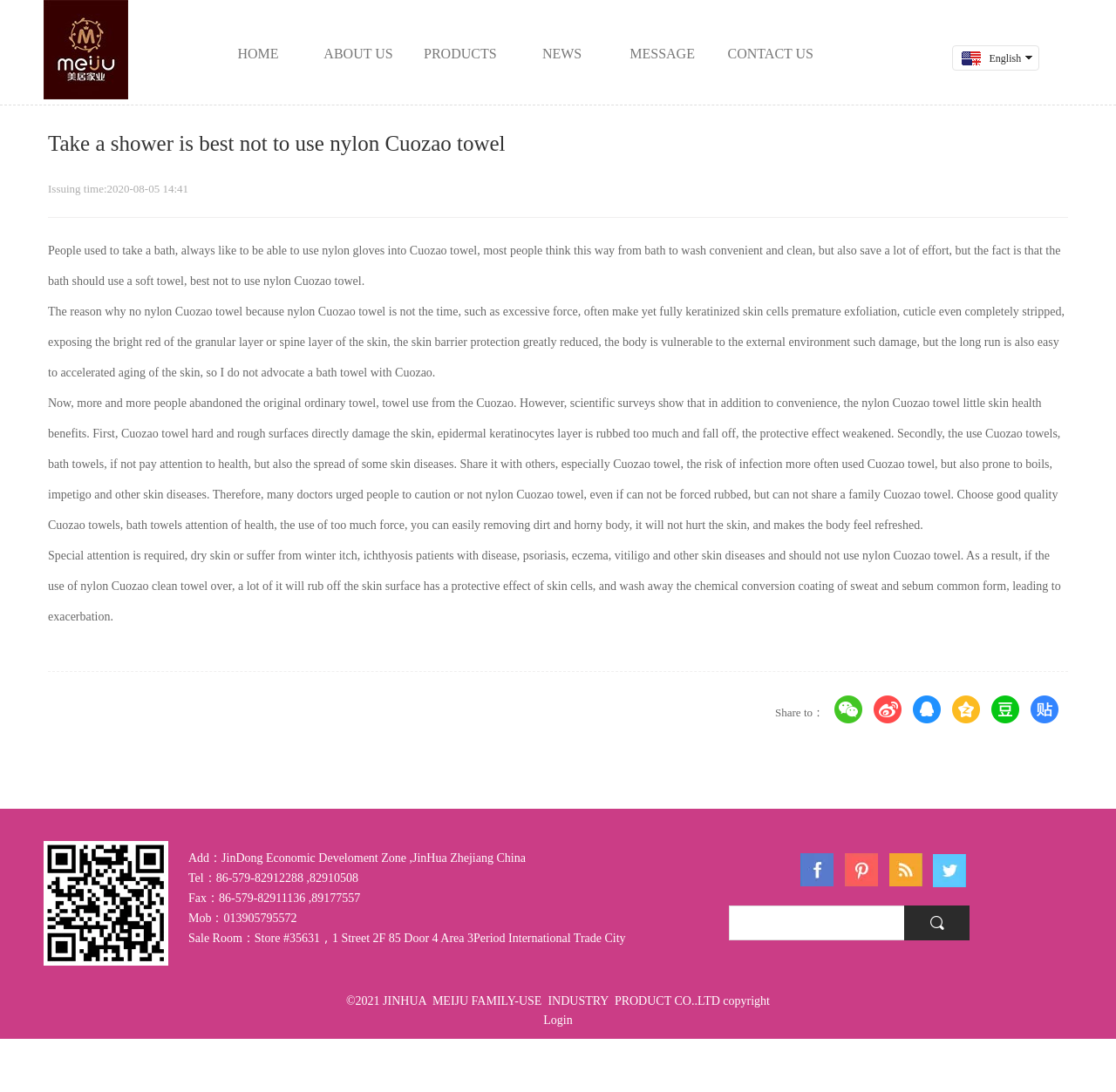Pinpoint the bounding box coordinates for the area that should be clicked to perform the following instruction: "Read about 'Macadamia Allergy'".

None